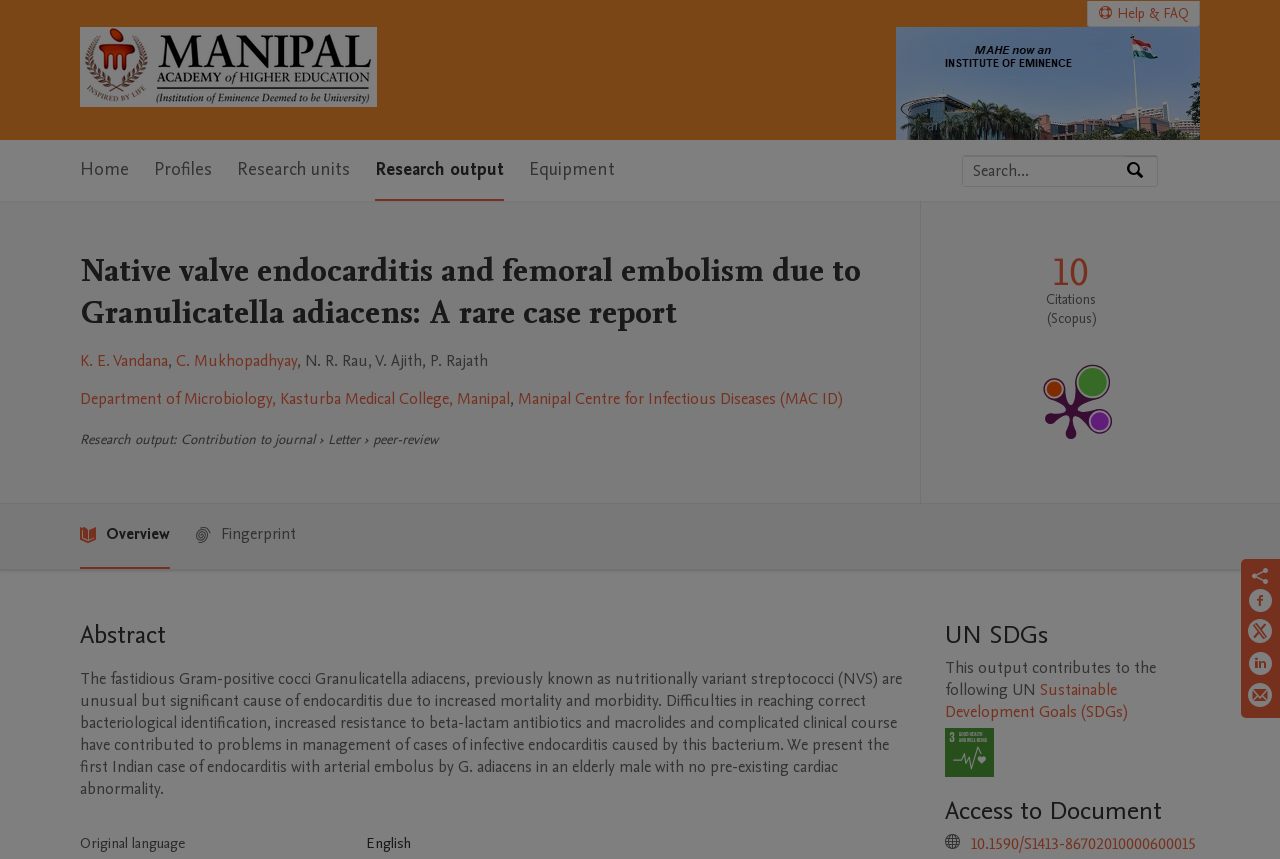Identify the bounding box coordinates of the area you need to click to perform the following instruction: "Share on Facebook".

[0.975, 0.685, 0.995, 0.721]